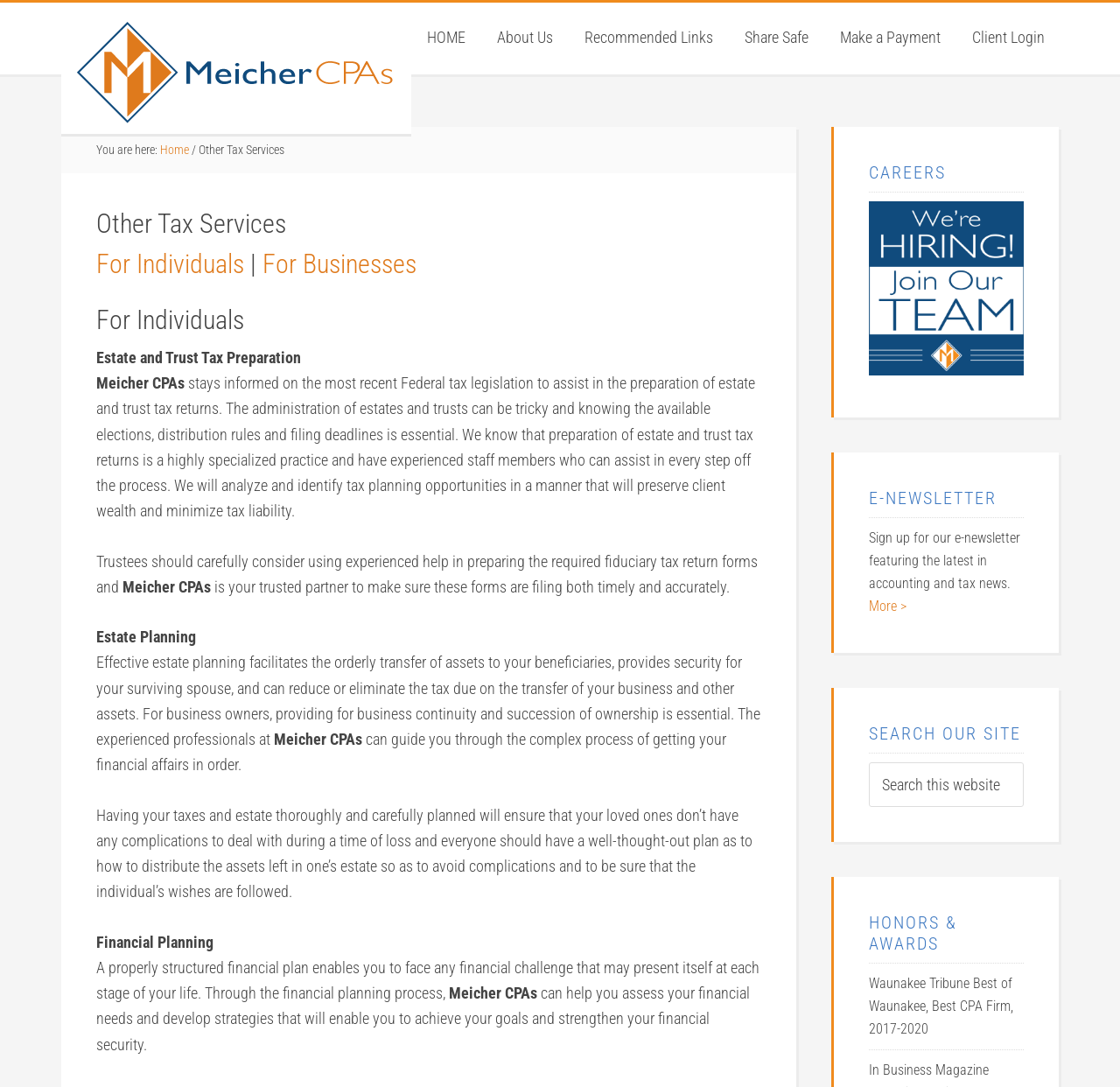Kindly determine the bounding box coordinates for the clickable area to achieve the given instruction: "Click on 'Client Login'".

[0.855, 0.002, 0.945, 0.068]